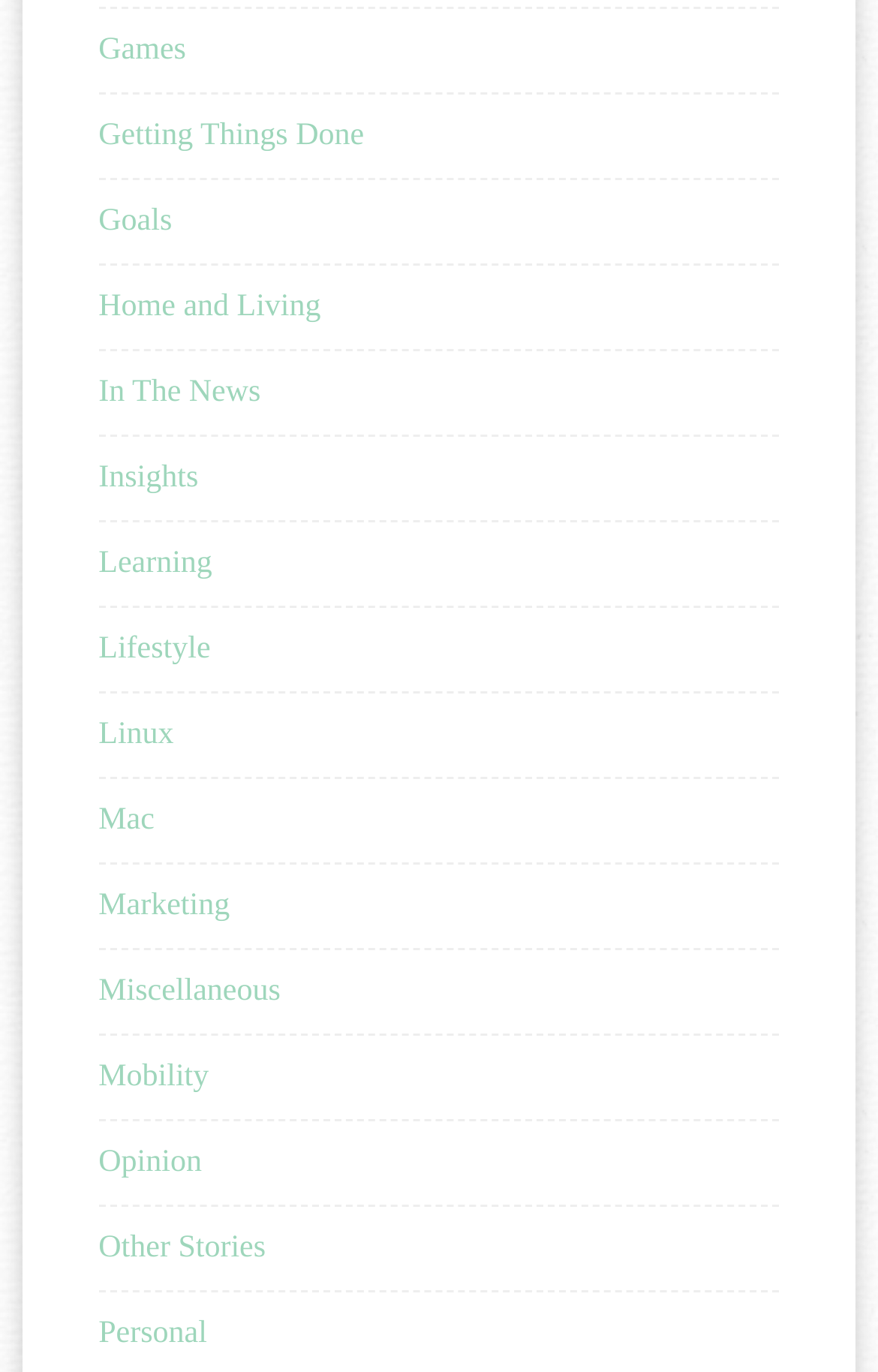Highlight the bounding box coordinates of the region I should click on to meet the following instruction: "view Insights".

[0.112, 0.336, 0.226, 0.361]